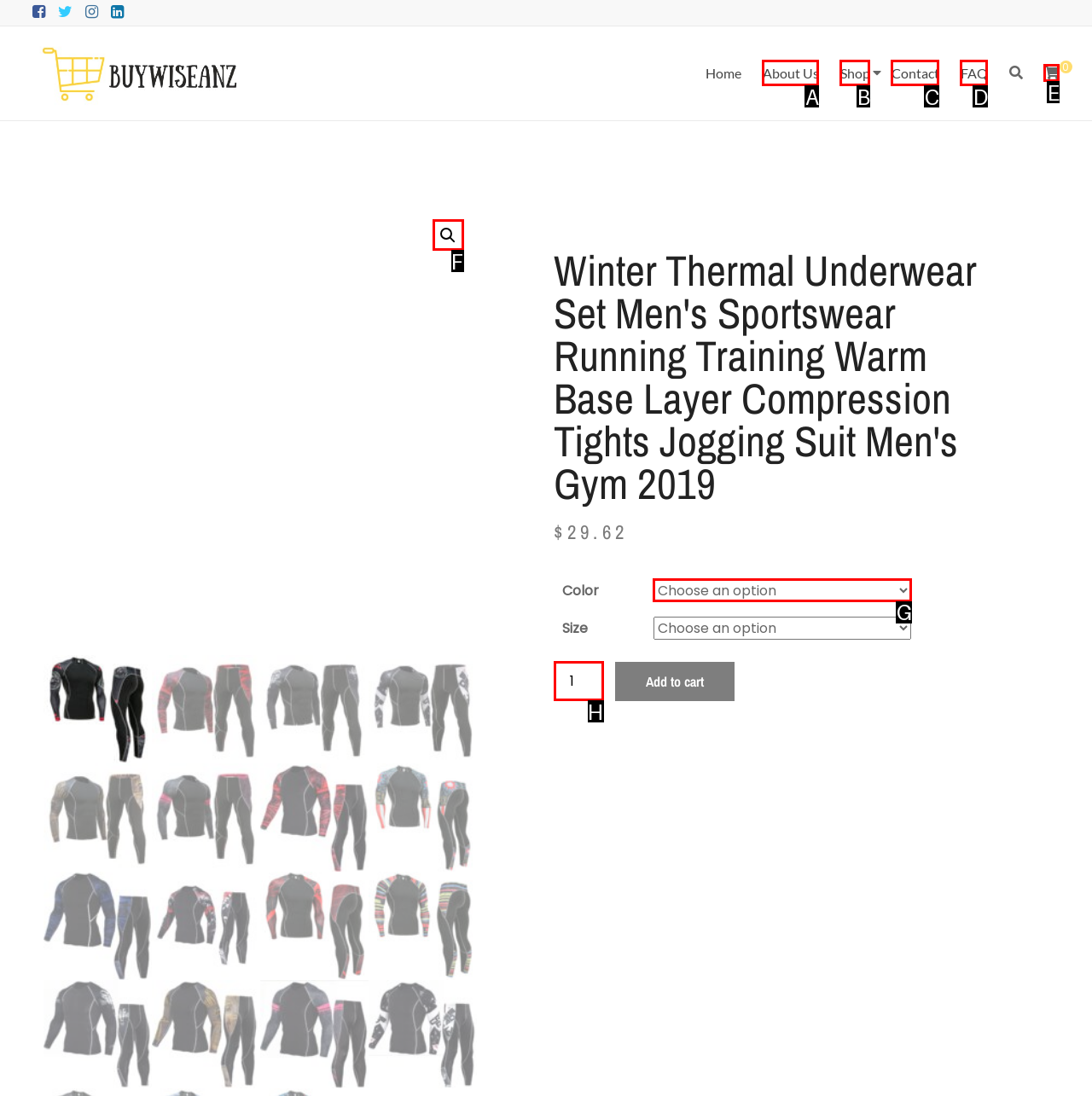Indicate the letter of the UI element that should be clicked to accomplish the task: Select a color. Answer with the letter only.

G